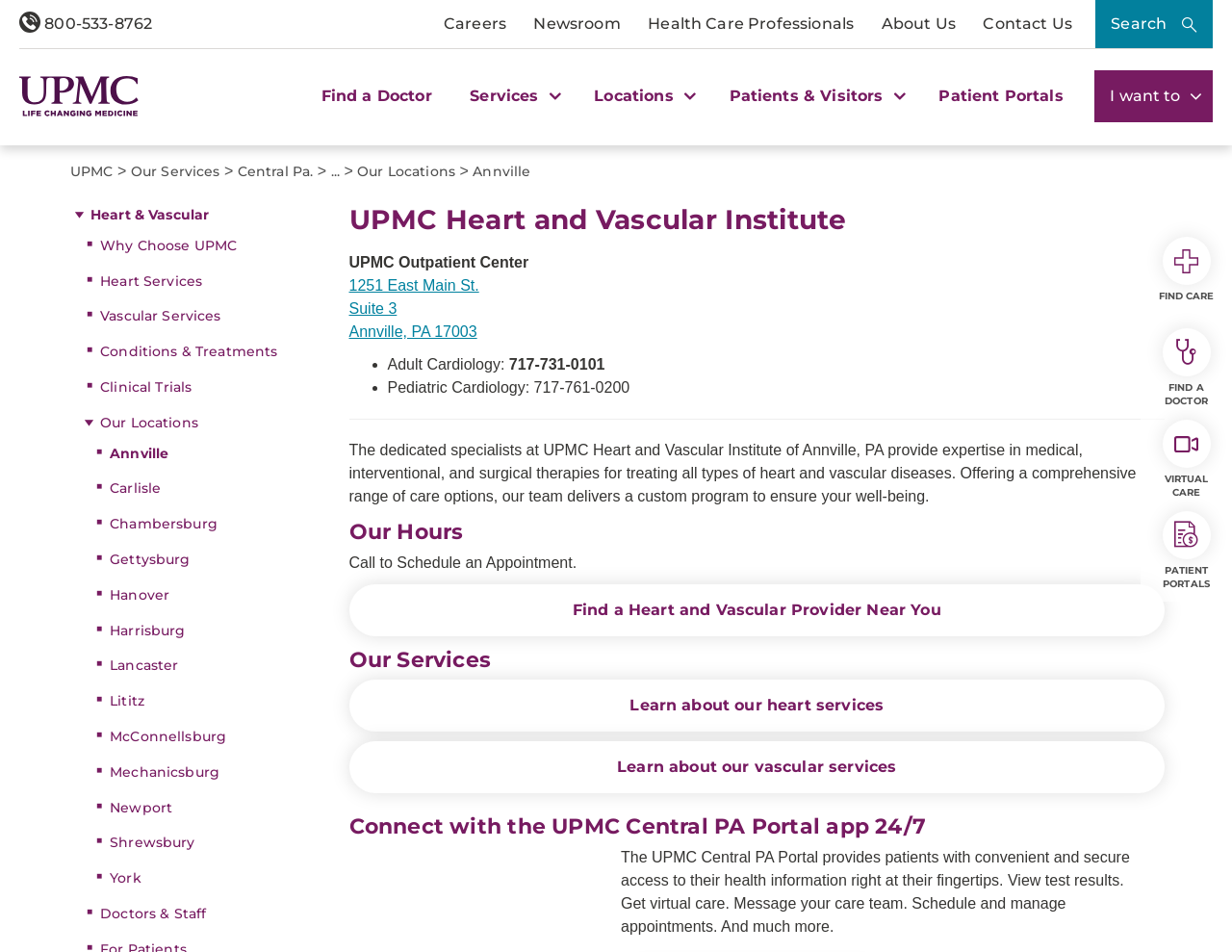What is the purpose of the UPMC Heart and Vascular Institute?
From the screenshot, provide a brief answer in one word or phrase.

To provide expertise in medical, interventional, and surgical therapies